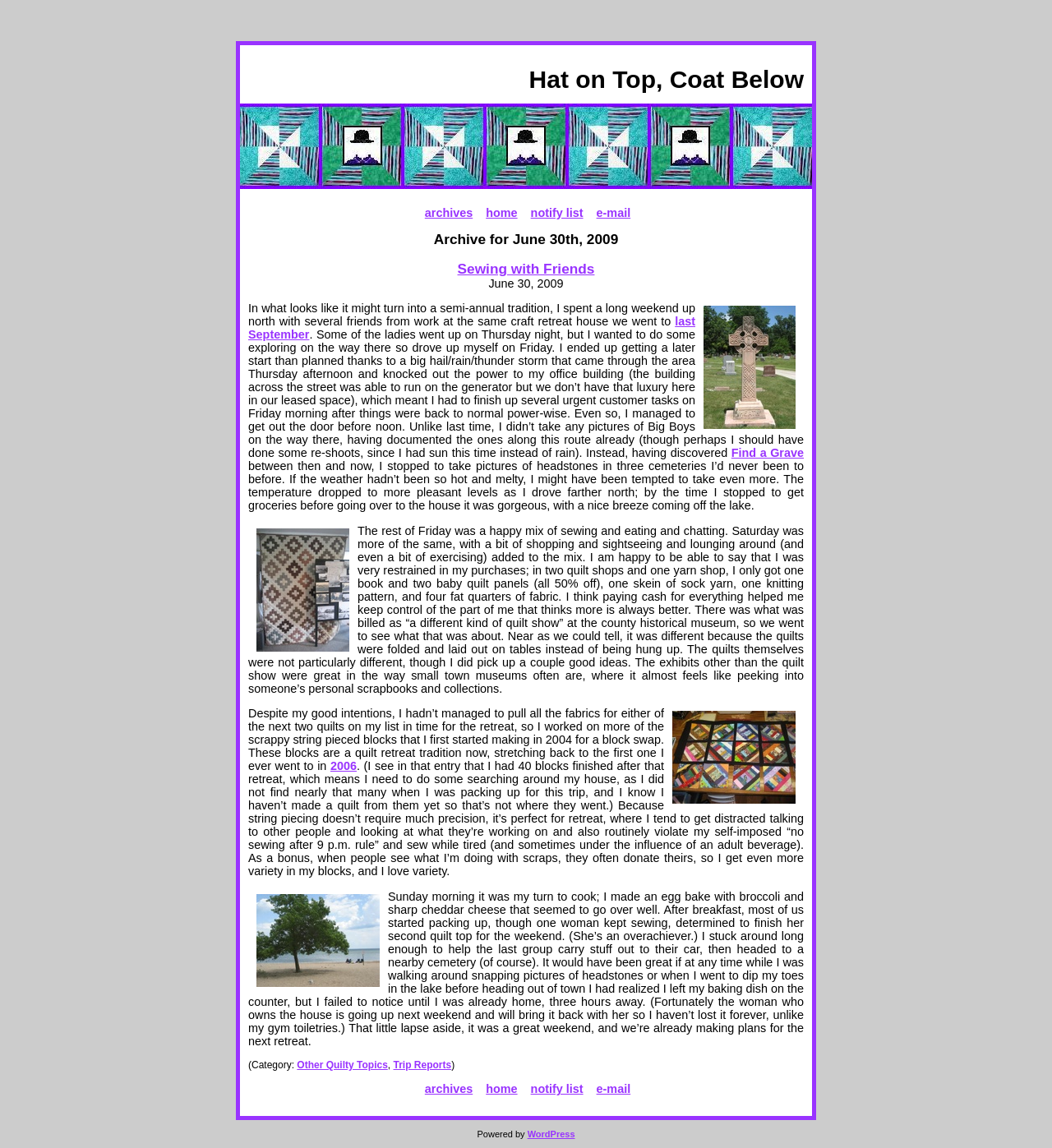Answer in one word or a short phrase: 
What did the author cook on Sunday morning?

Egg bake